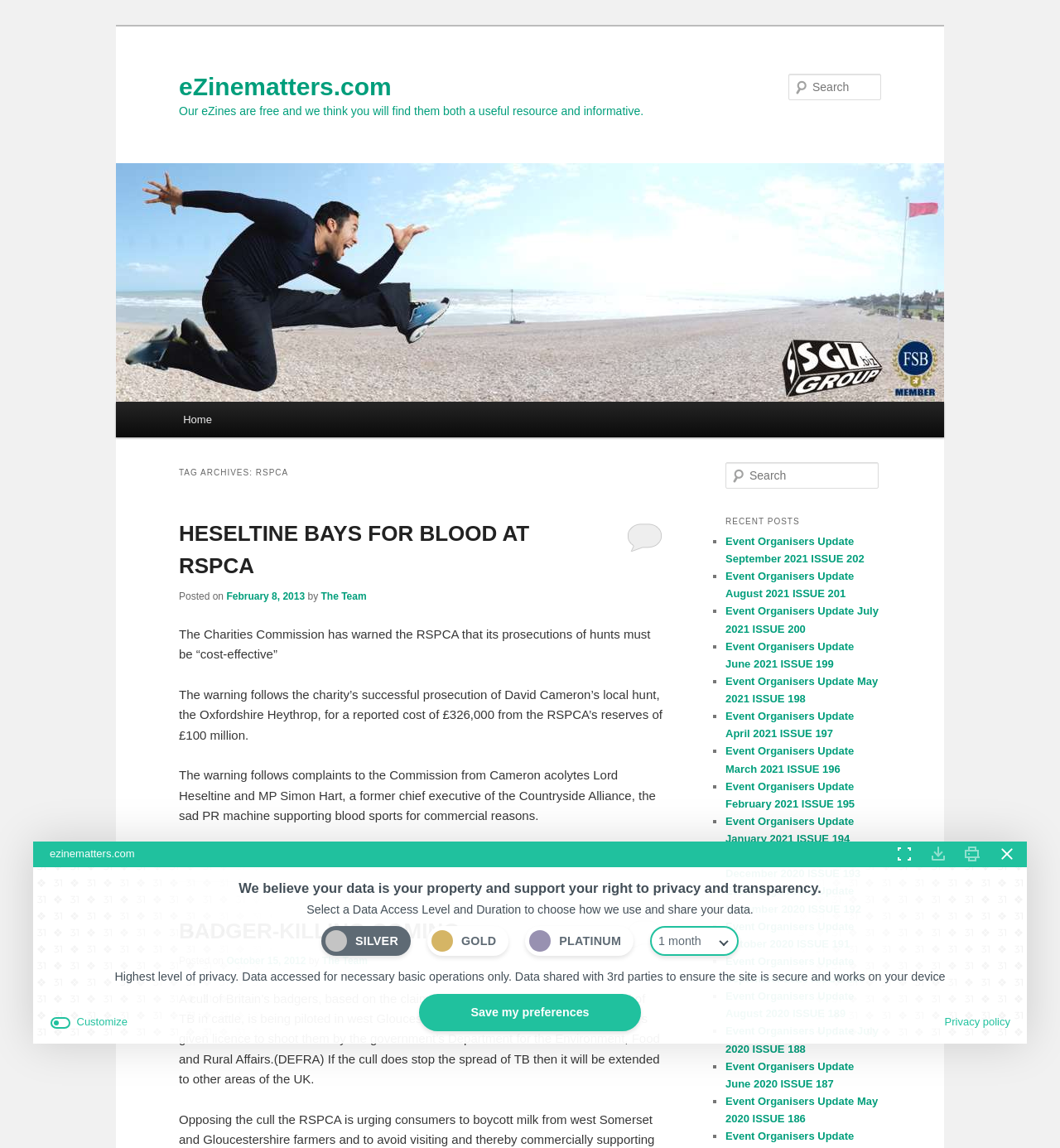Locate the coordinates of the bounding box for the clickable region that fulfills this instruction: "Click the link to learn about the secondary glazing standard lift-out".

None